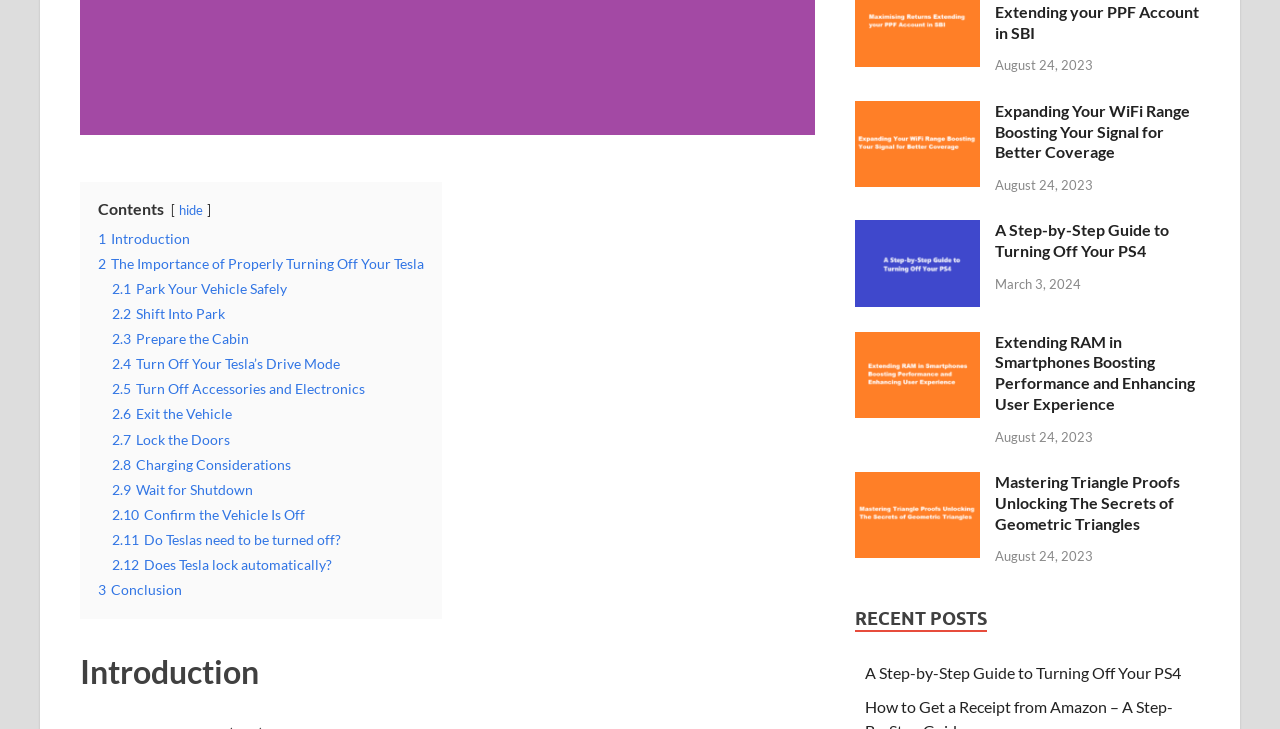Mark the bounding box of the element that matches the following description: "3 Conclusion".

[0.077, 0.797, 0.142, 0.82]